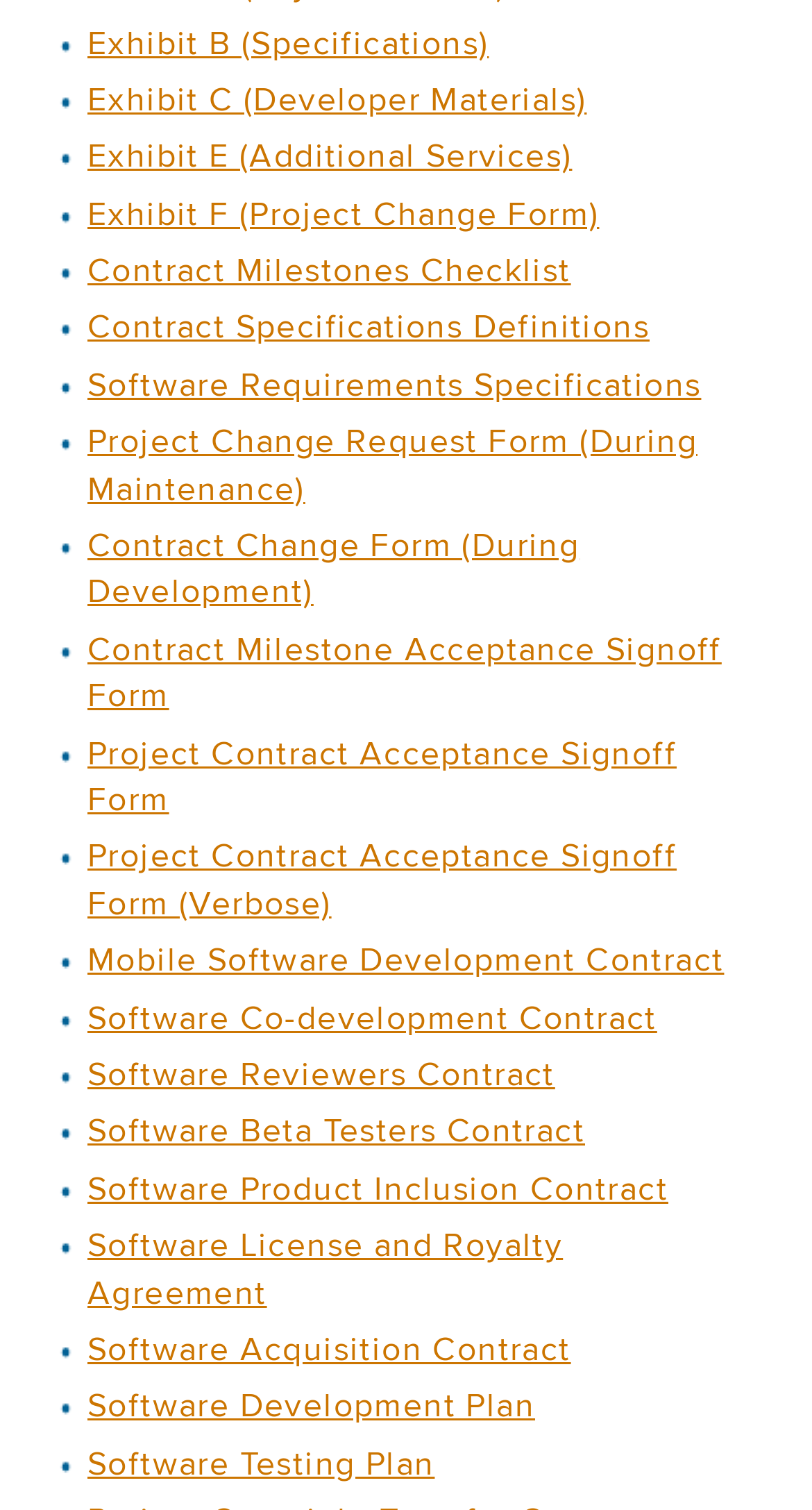How many links are provided on this webpage?
Could you answer the question with a detailed and thorough explanation?

By counting the number of links on the webpage, I found that there are 28 links provided, each leading to a different contract or document related to software development.